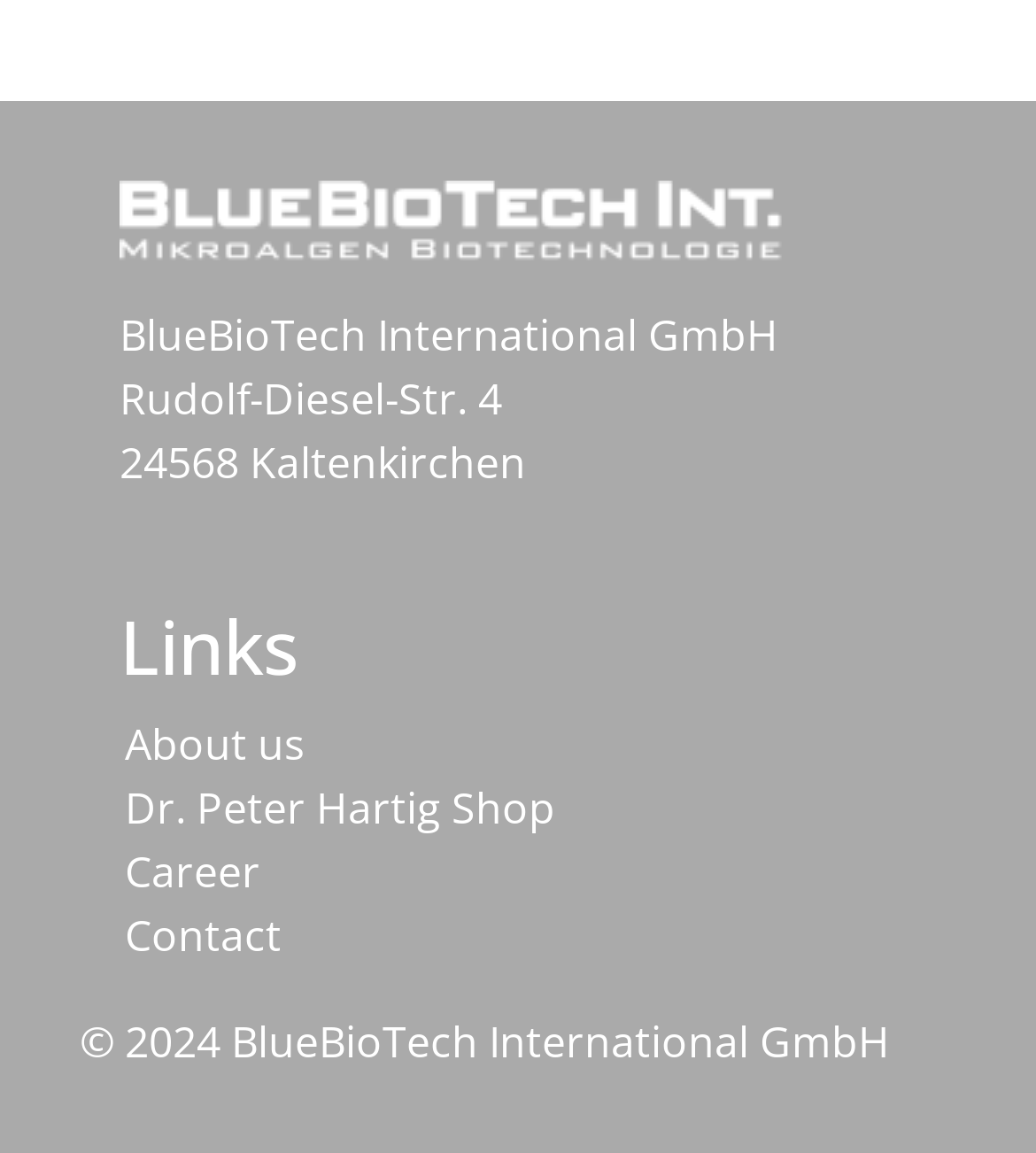Provide a one-word or one-phrase answer to the question:
What is the company name?

BlueBioTech International GmbH